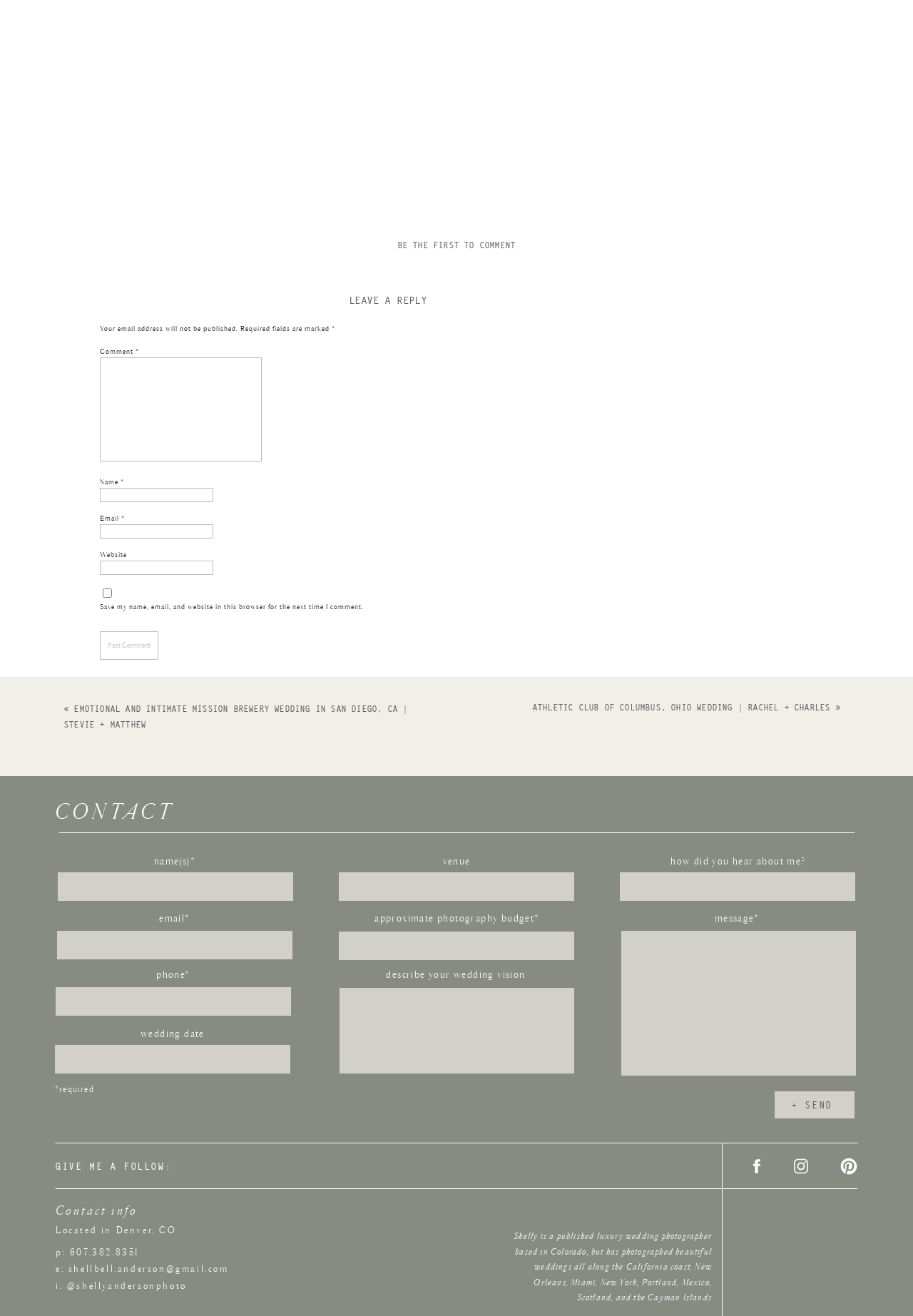How many social media platforms are linked at the bottom of the page?
From the details in the image, provide a complete and detailed answer to the question.

At the bottom of the page, there are three social media platforms linked: Instagram, Facebook, and another platform (possibly Pinterest or Flickr). These links are represented by small icons.